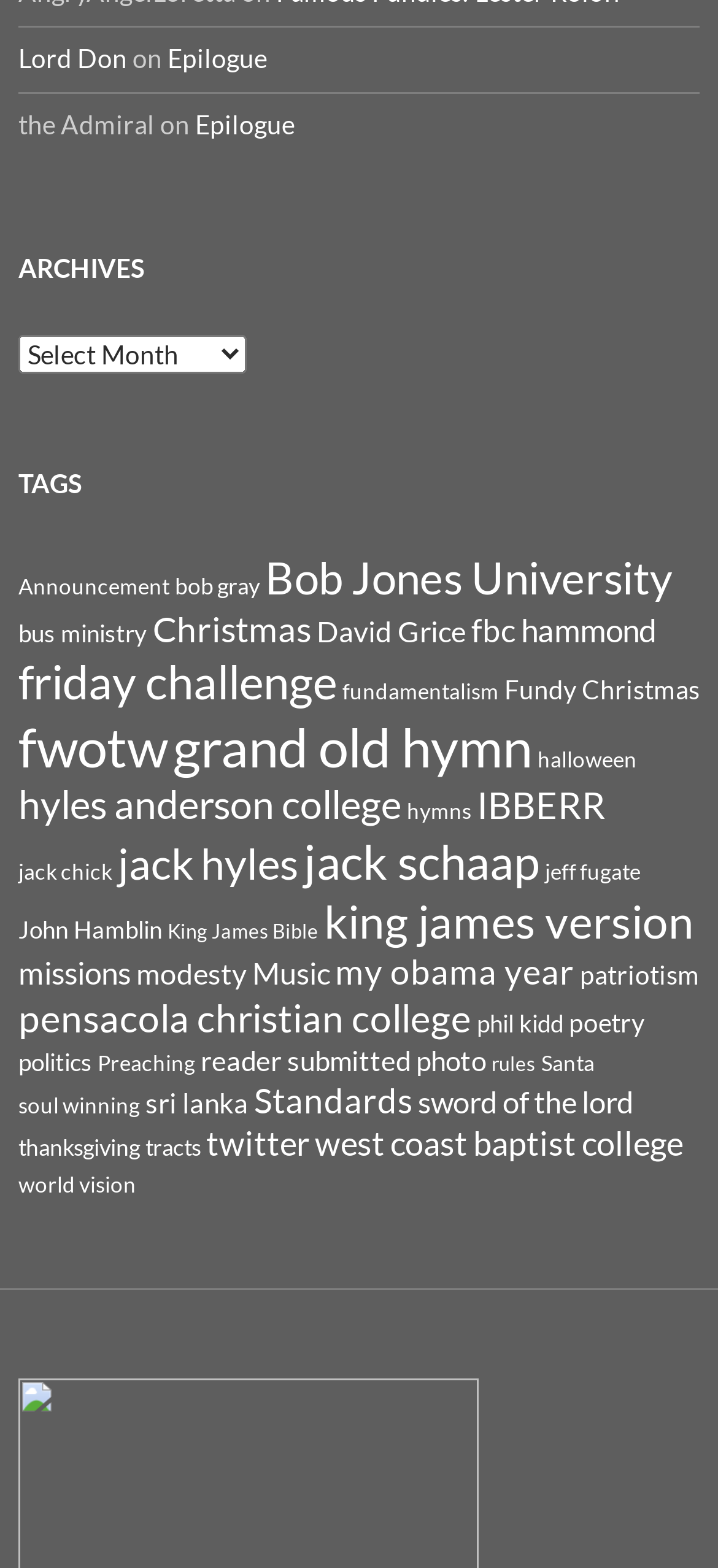How many tags are available?
Refer to the image and provide a concise answer in one word or phrase.

387